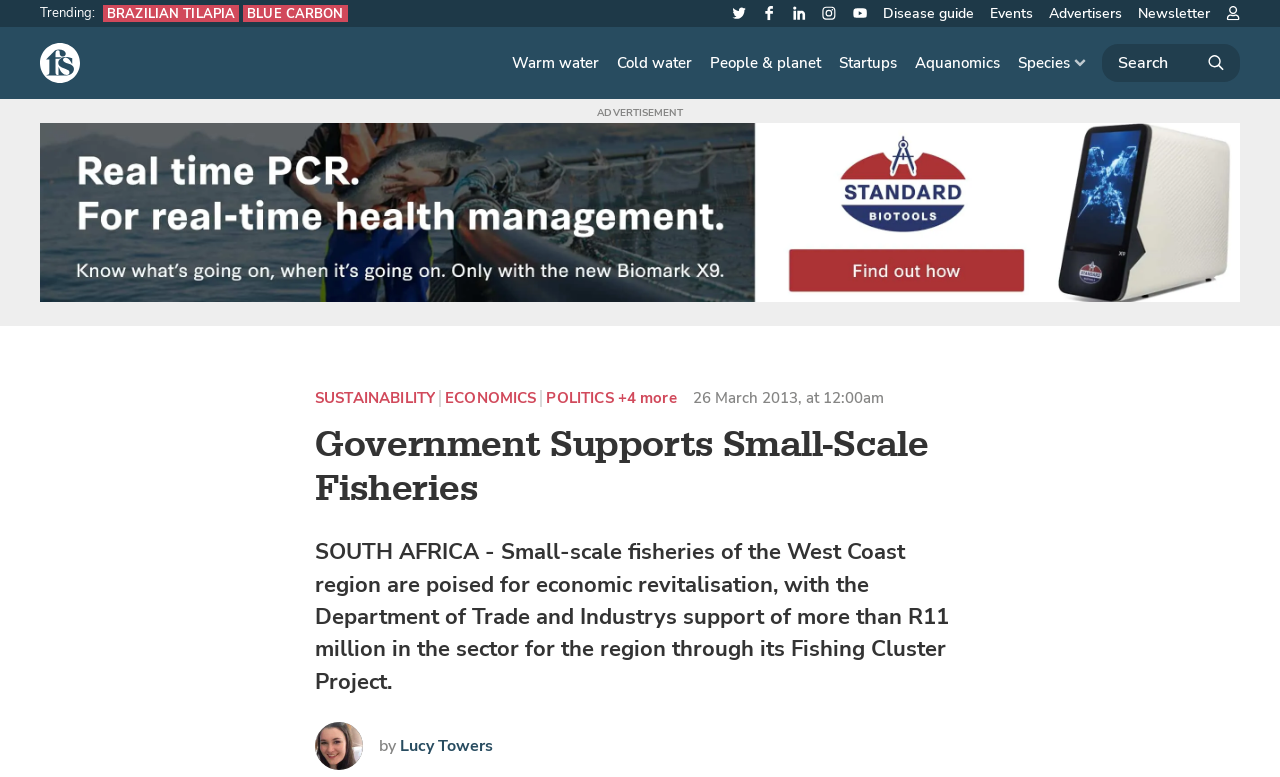What are the main categories in the primary navigation?
Based on the image, give a concise answer in the form of a single word or short phrase.

Warm water, Cold water, etc.